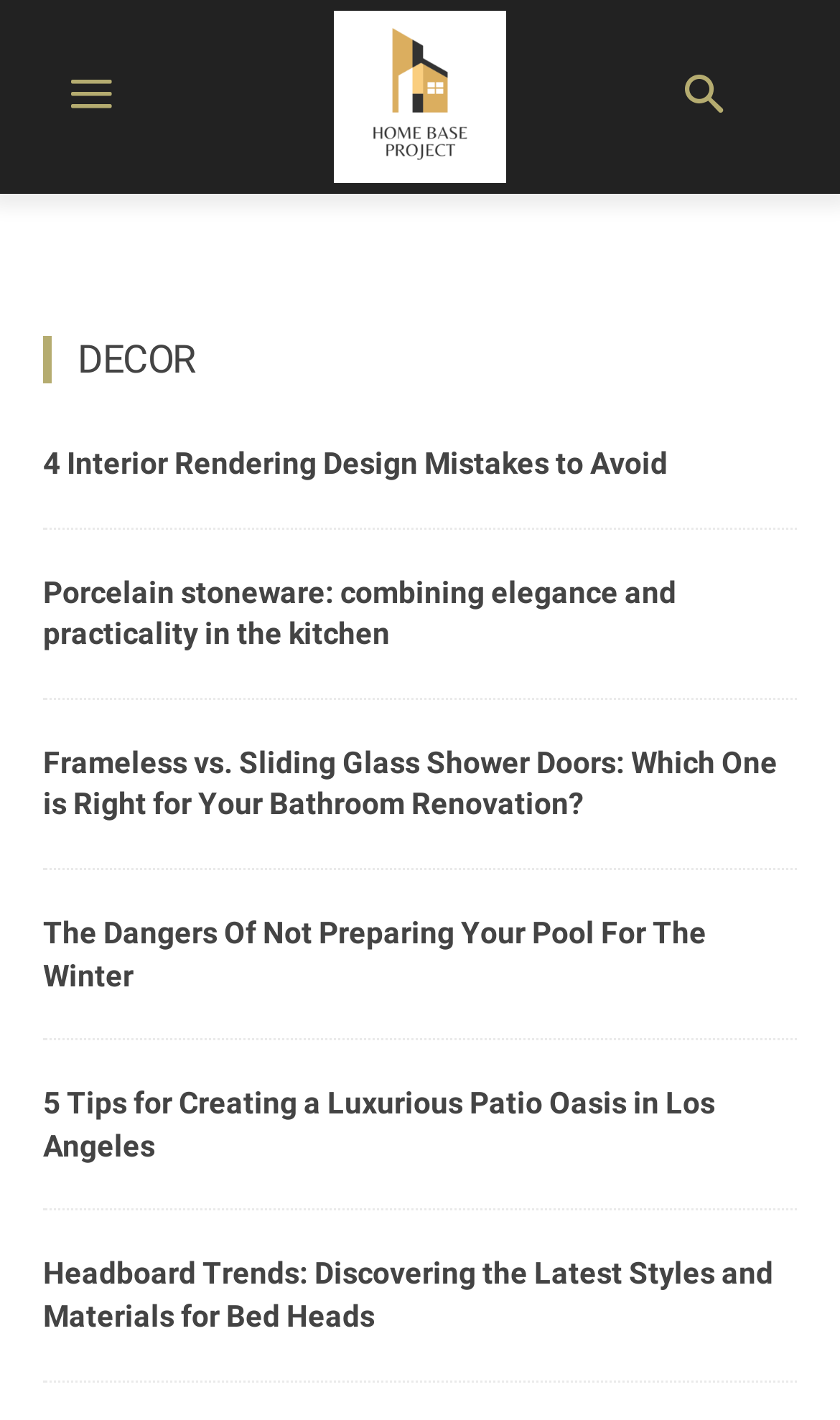What is the purpose of the button on the top-right corner?
Using the image as a reference, deliver a detailed and thorough answer to the question.

The button on the top-right corner has the text 'Search', indicating that it is a search function for the website, allowing users to find specific content or articles.